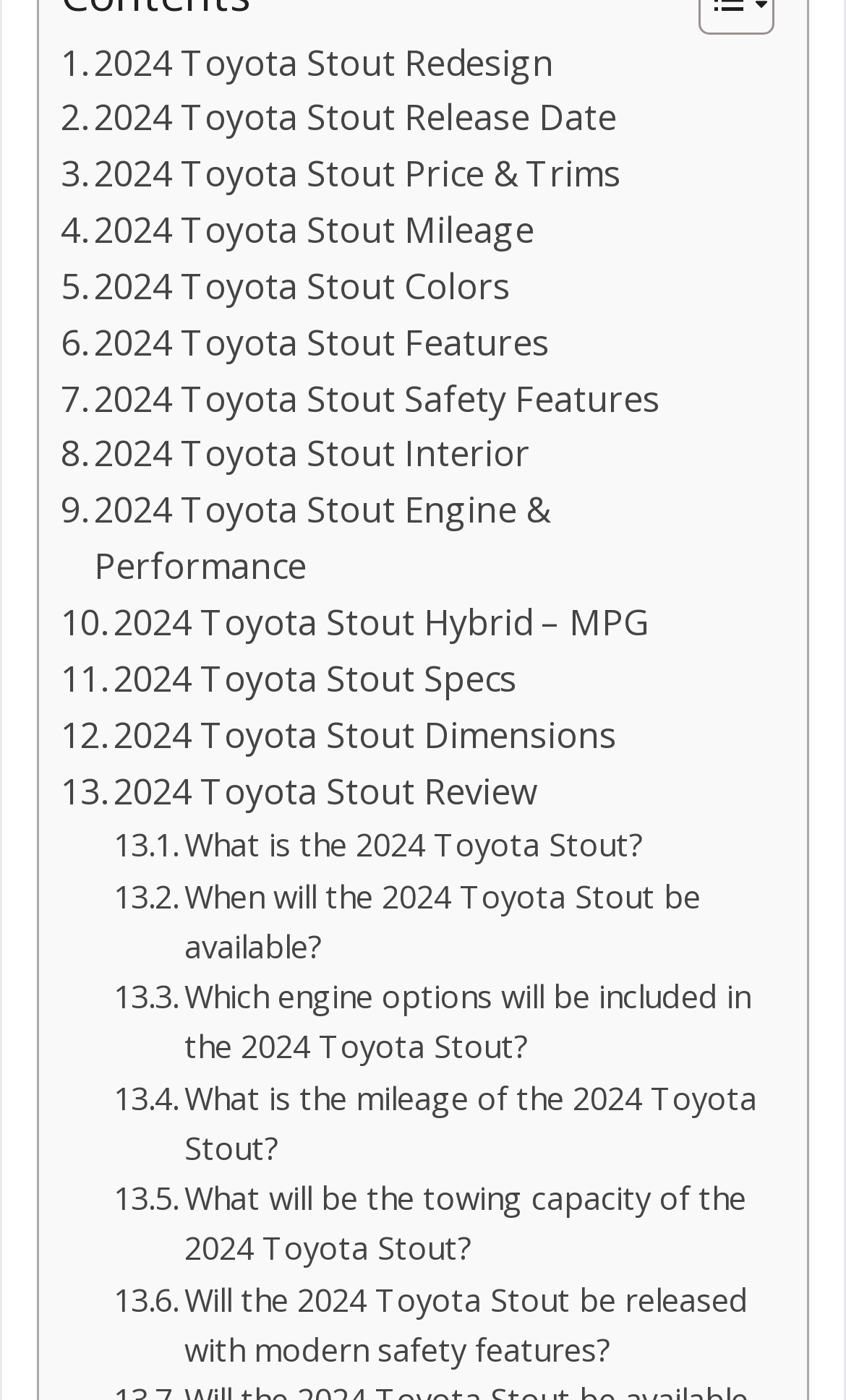Kindly provide the bounding box coordinates of the section you need to click on to fulfill the given instruction: "Read 2024 Toyota Stout Review".

[0.072, 0.546, 0.636, 0.586]